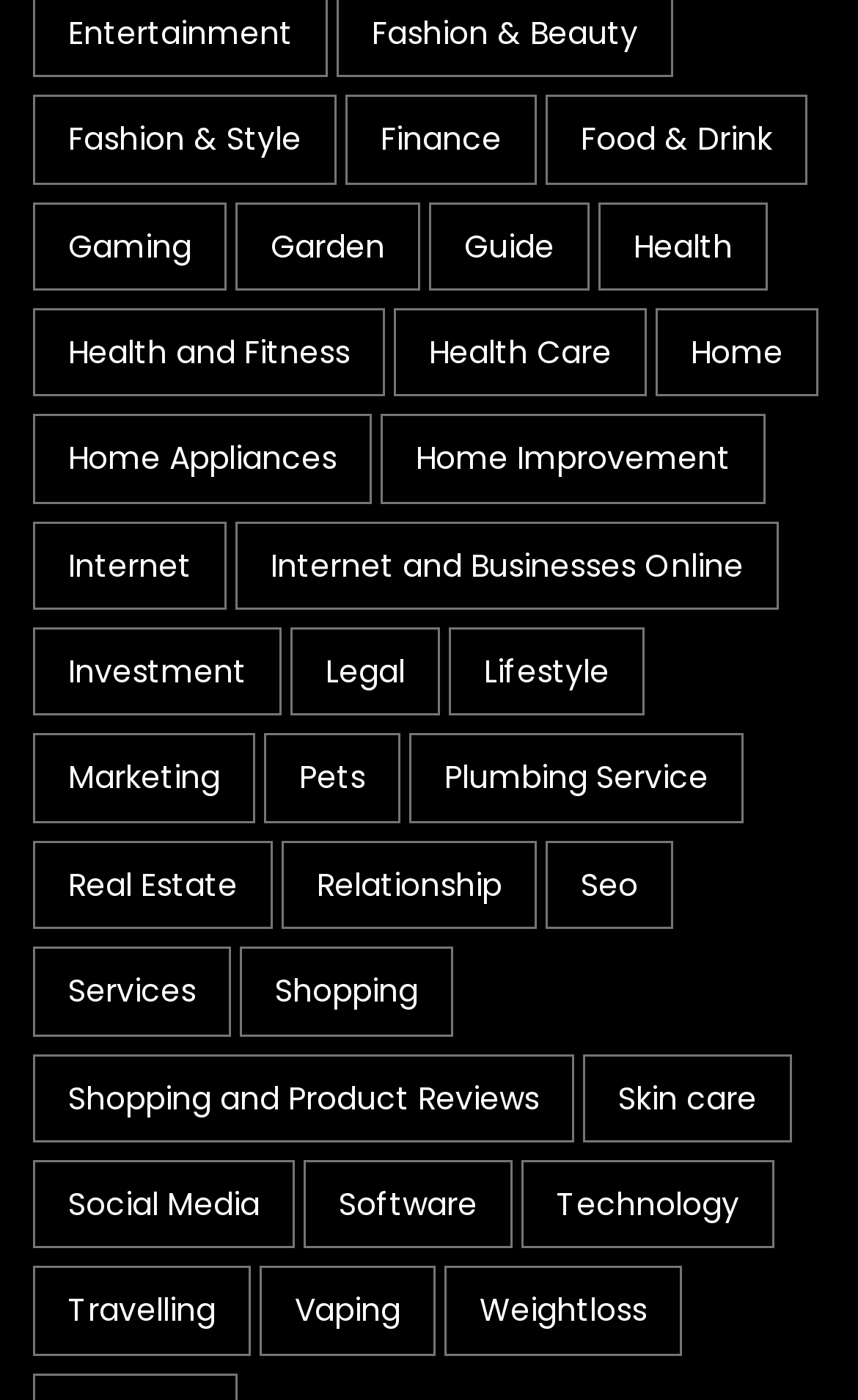Identify the bounding box for the described UI element. Provide the coordinates in (top-left x, top-left y, bottom-right x, bottom-right y) format with values ranging from 0 to 1: Food & Drink

[0.636, 0.068, 0.941, 0.131]